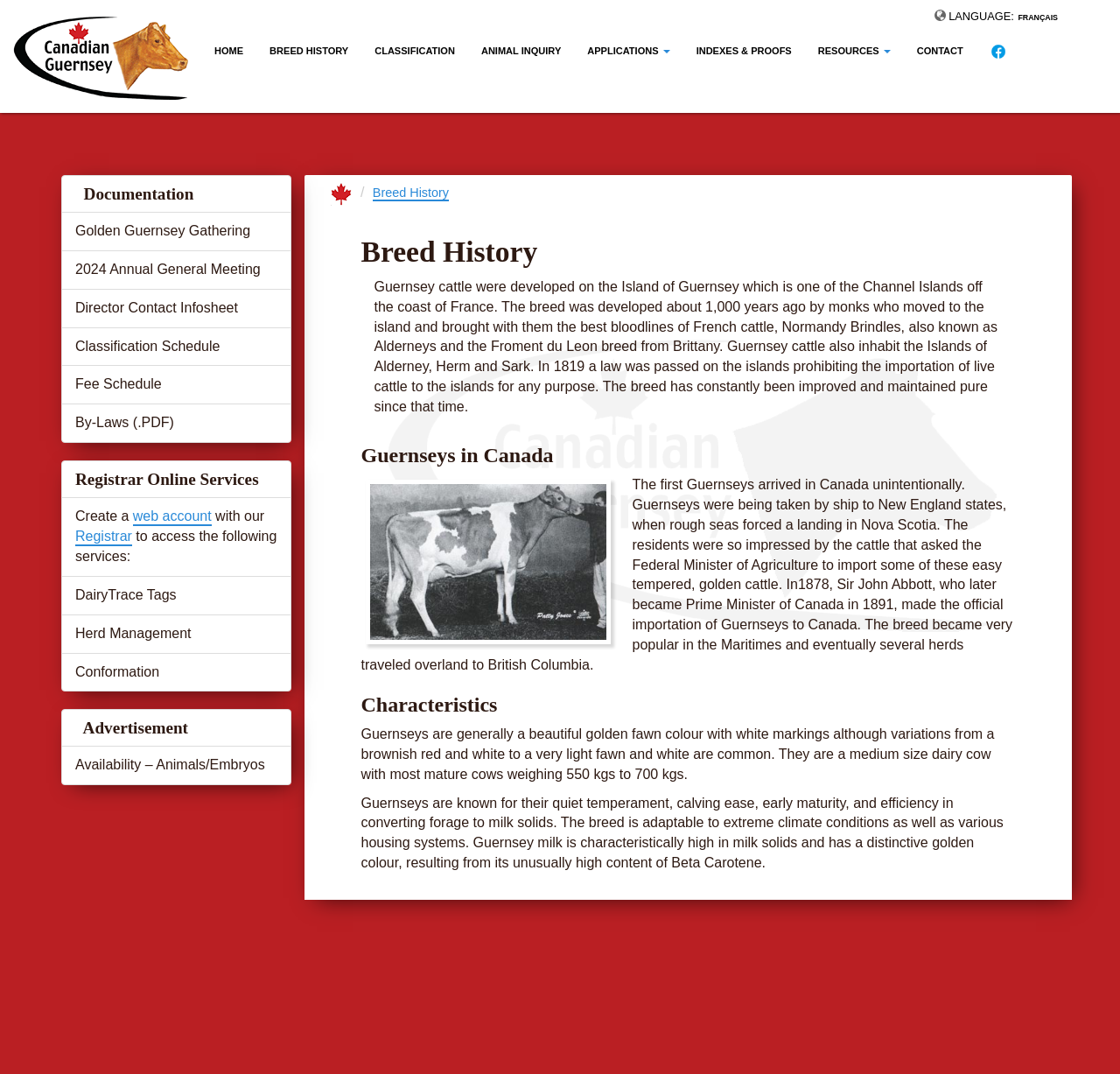Describe the webpage in detail, including text, images, and layout.

The webpage is about the Guernsey cattle breed, providing information on its history, characteristics, and resources. At the top left corner, there is a logo of the Canadian Brown Swiss and Braunvieh, accompanied by a link to the logo. On the top right corner, there is a language selection option with a link to switch to French. 

Below the language selection, there is a navigation menu with links to various sections, including Home, Breed History, Classification, Animal Inquiry, Applications, Indexes & Proofs, Resources, and Contact. The menu is followed by a link to the Canadian Guernsey Association and a link to Facebook, accompanied by a Facebook icon.

The main content of the webpage is divided into three sections. The first section is about the breed history, which describes how Guernsey cattle were developed on the Island of Guernsey and later introduced to Canada. The section includes a heading "Breed History" and a paragraph of text.

The second section is about Guernseys in Canada, which tells the story of how the breed was introduced to Canada and became popular in the Maritimes. This section includes a heading "Guernseys in Canada", an image, and a paragraph of text.

The third section is about the characteristics of Guernsey cattle, which describes their physical appearance, temperament, and milk production. This section includes a heading "Characteristics" and two paragraphs of text.

On the right side of the webpage, there is a complementary section with a heading "Documentation" and several links to various resources, including documentation, online services, and advertisements.